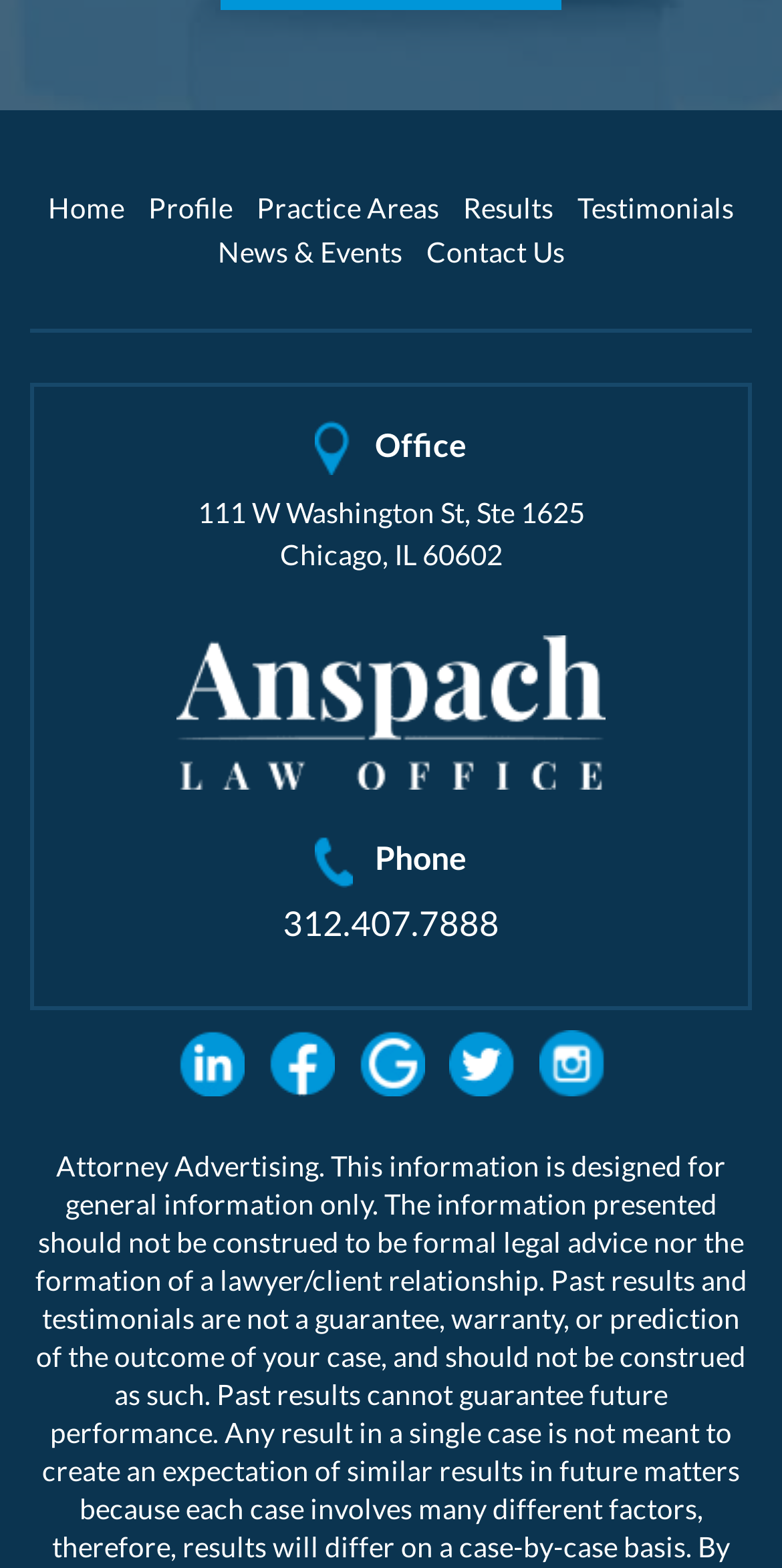Specify the bounding box coordinates of the region I need to click to perform the following instruction: "visit linkedin page". The coordinates must be four float numbers in the range of 0 to 1, i.e., [left, top, right, bottom].

[0.227, 0.657, 0.312, 0.699]